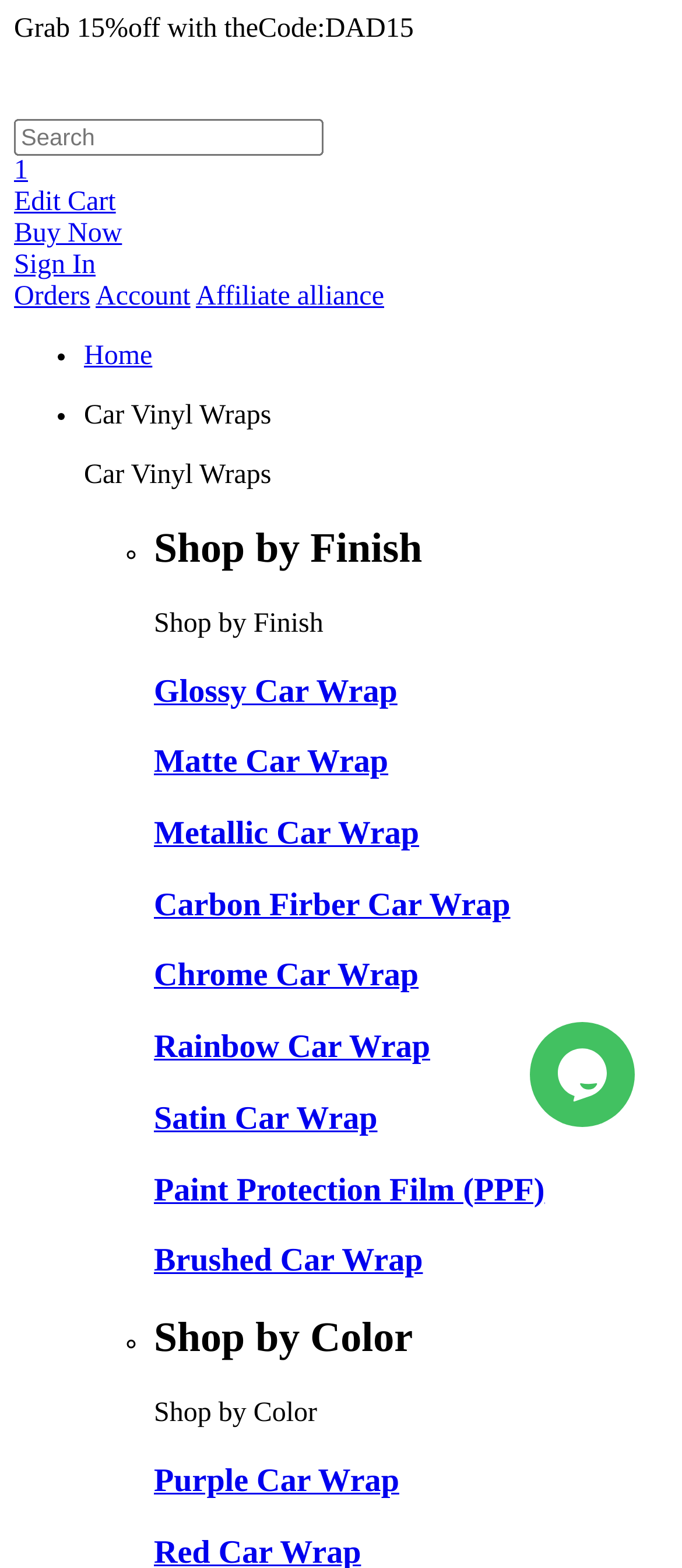Answer the question below using just one word or a short phrase: 
What is the discount code for 15% off?

DAD15